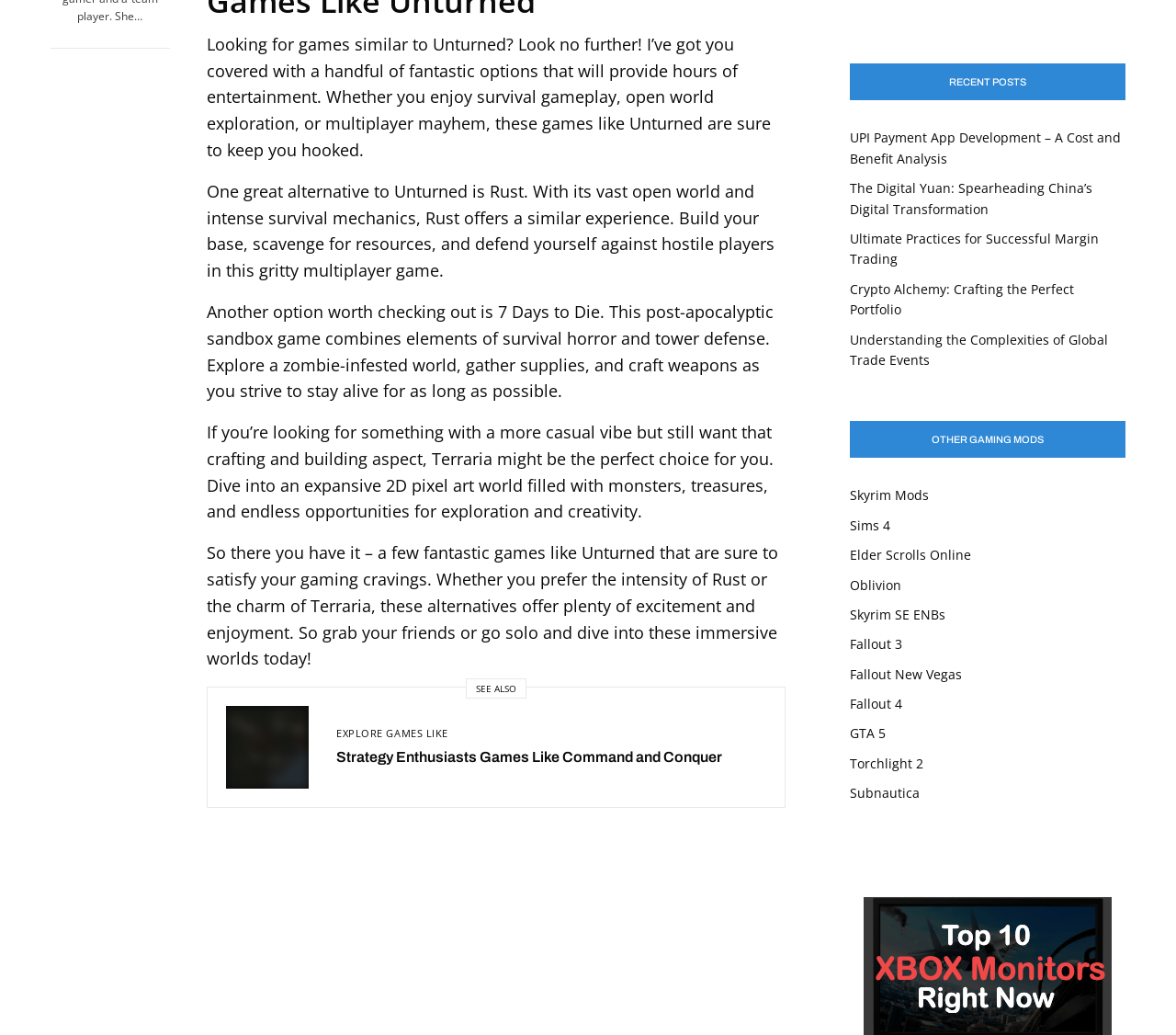Respond to the question with just a single word or phrase: 
What is the main topic of the webpage?

Games like Unturned